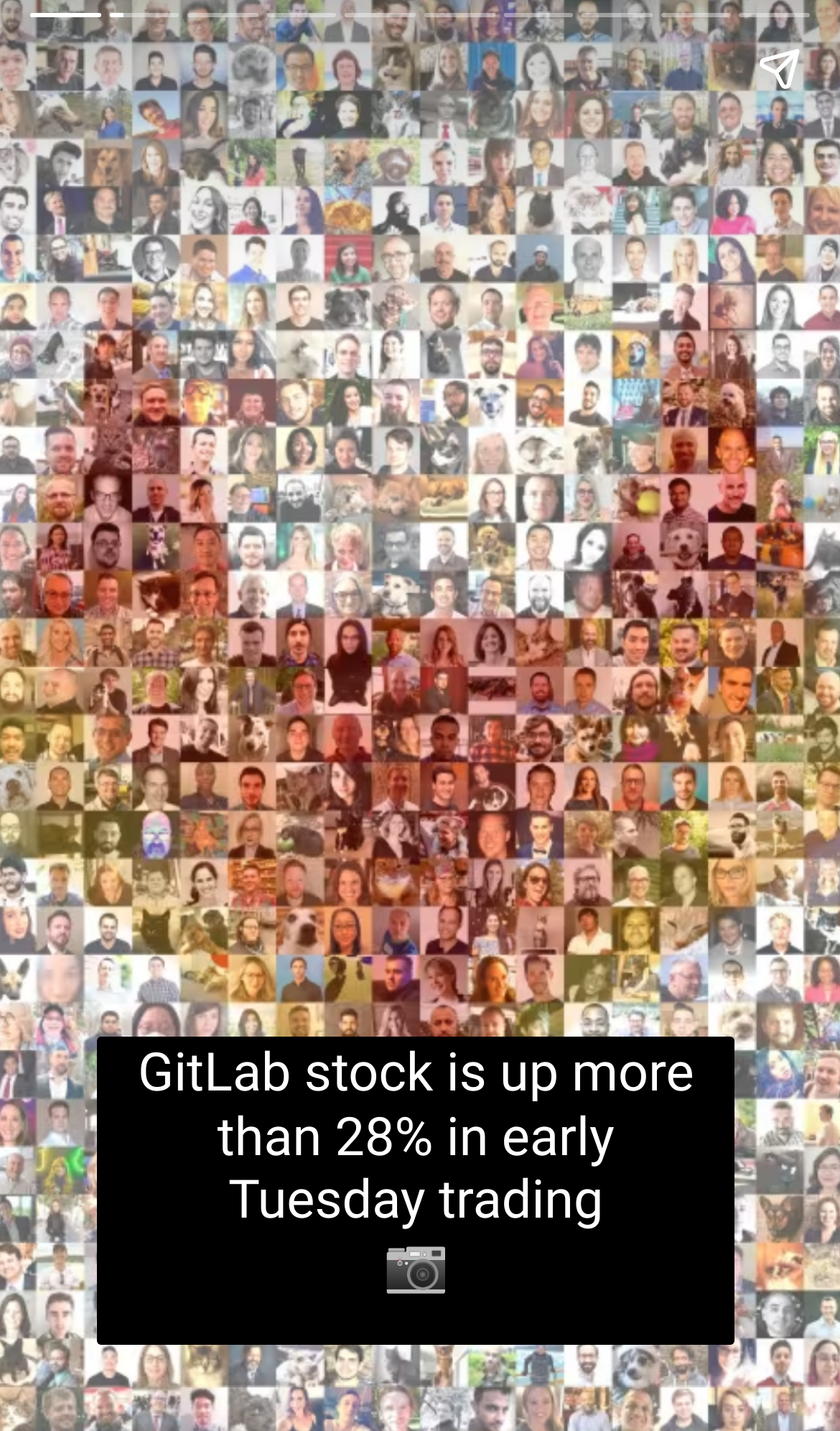Extract the bounding box coordinates for the UI element described as: "aria-label="Next page"".

[0.923, 0.113, 1.0, 0.887]